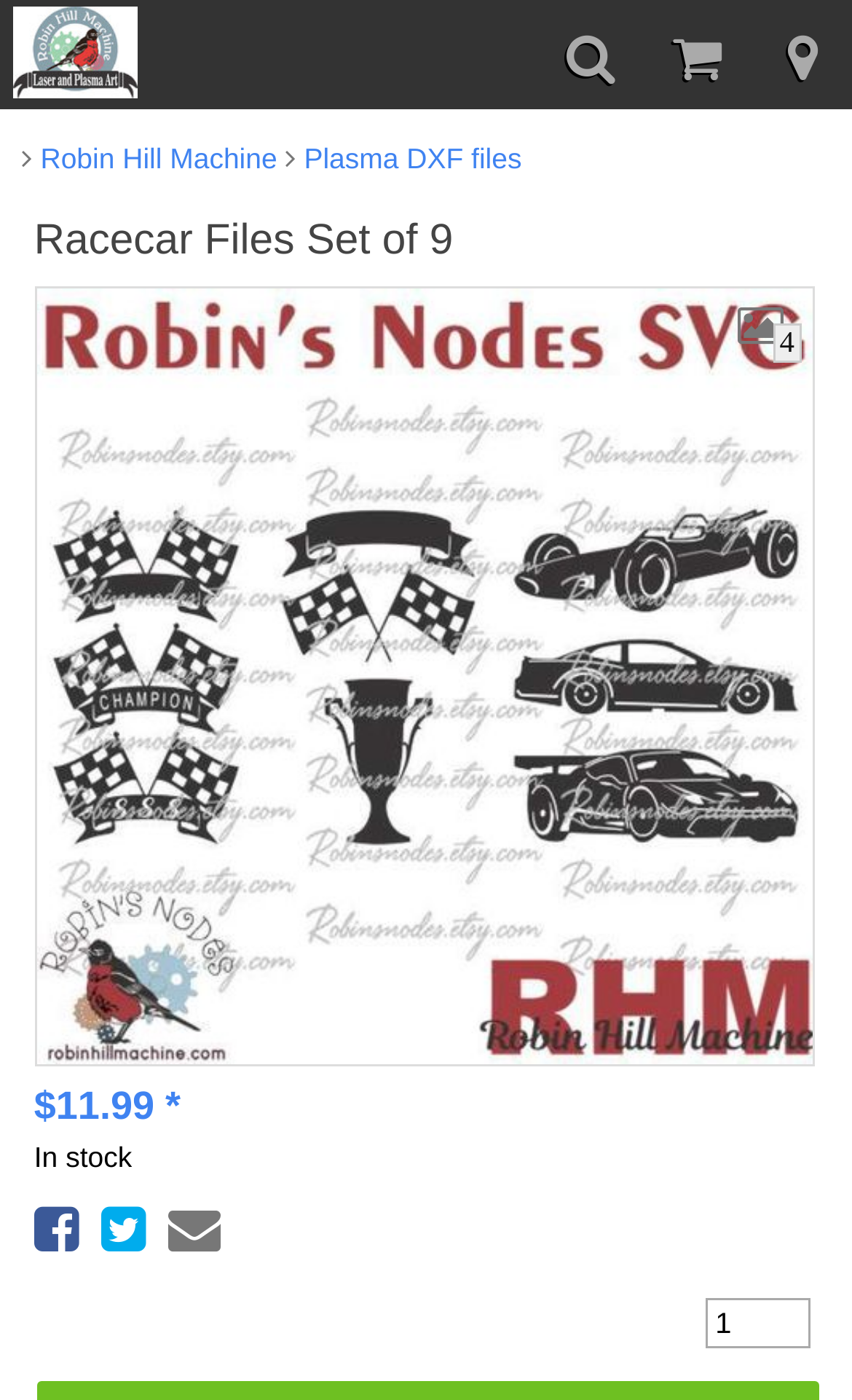Is the product in stock?
Please answer using one word or phrase, based on the screenshot.

Yes